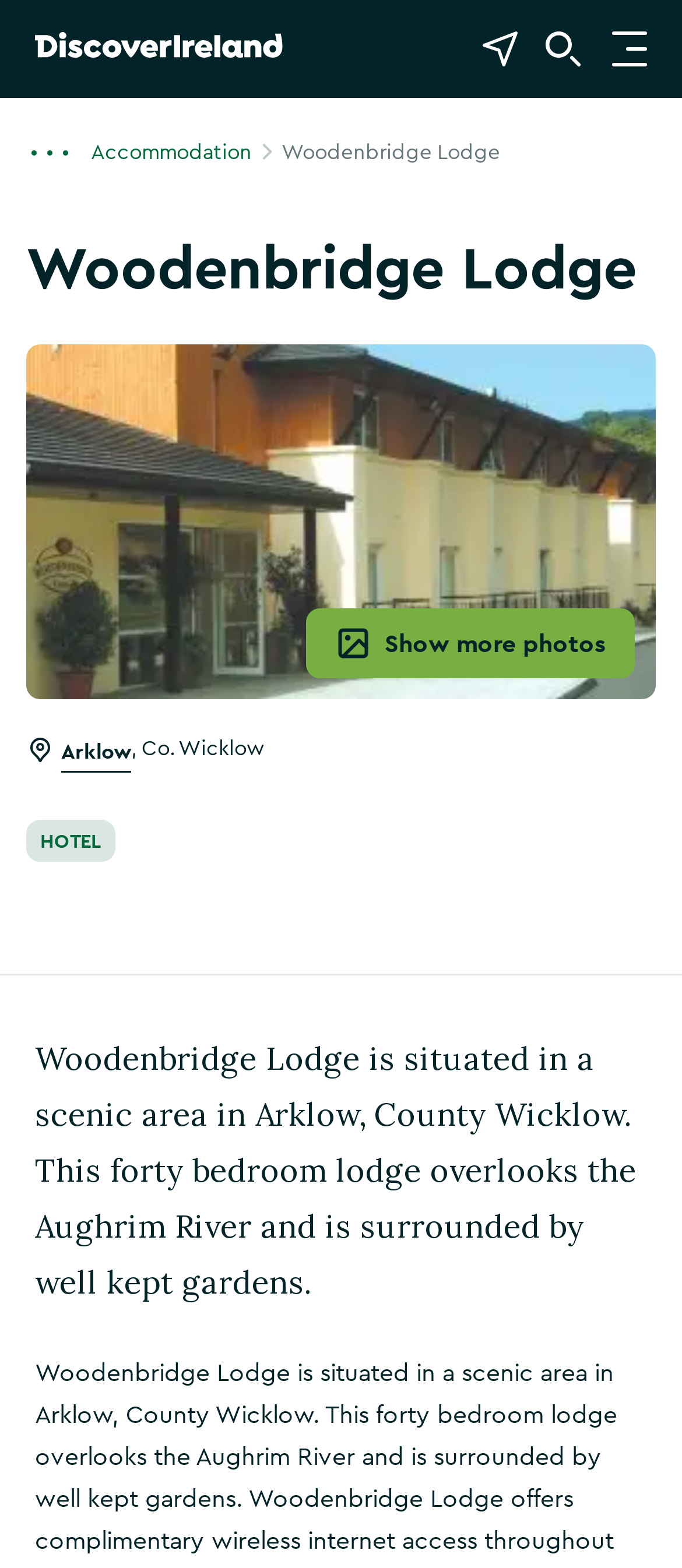Please identify the bounding box coordinates of the element's region that should be clicked to execute the following instruction: "Open navigation". The bounding box coordinates must be four float numbers between 0 and 1, i.e., [left, top, right, bottom].

[0.862, 0.009, 0.974, 0.054]